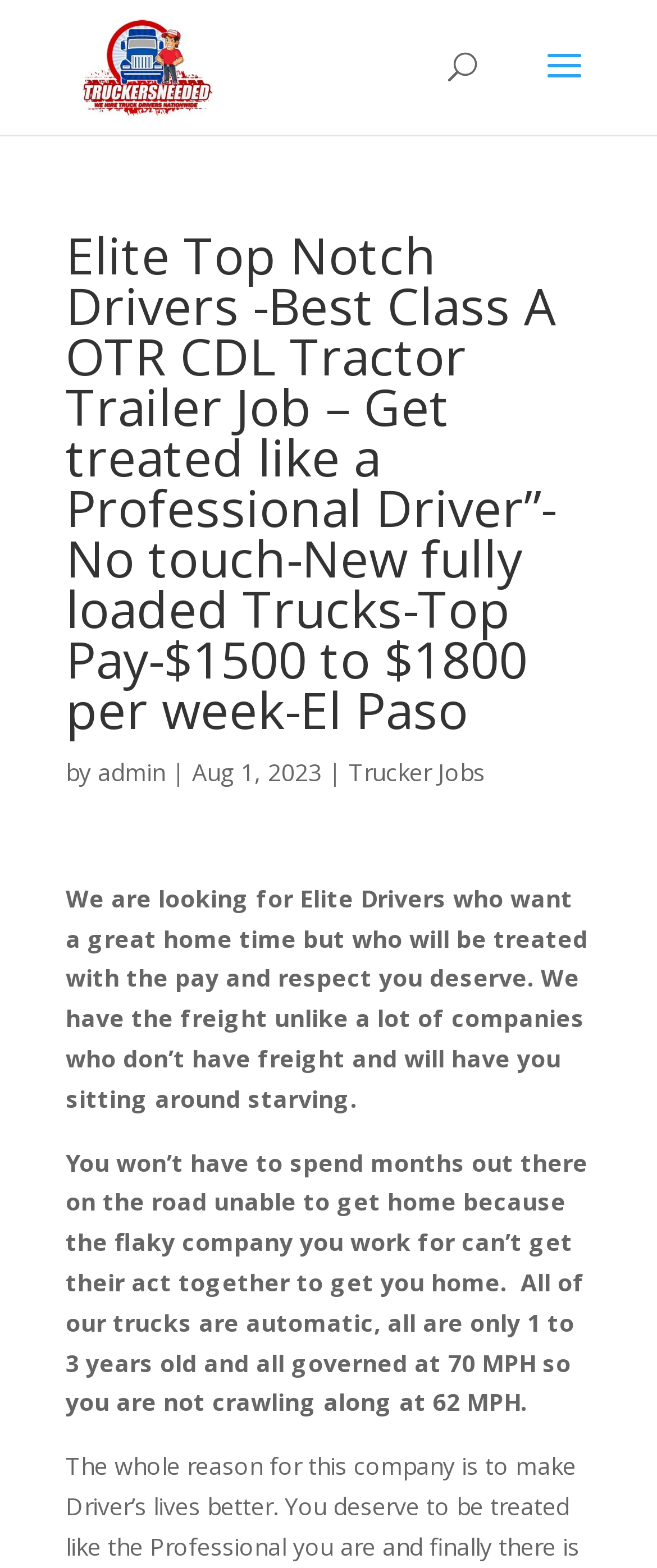Using the information in the image, give a comprehensive answer to the question: 
What is the age of the trucks?

The webpage mentions that 'all of our trucks are automatic, all are only 1 to 3 years old and all governed at 70 MPH', which indicates that the age of the trucks is between 1 to 3 years old.